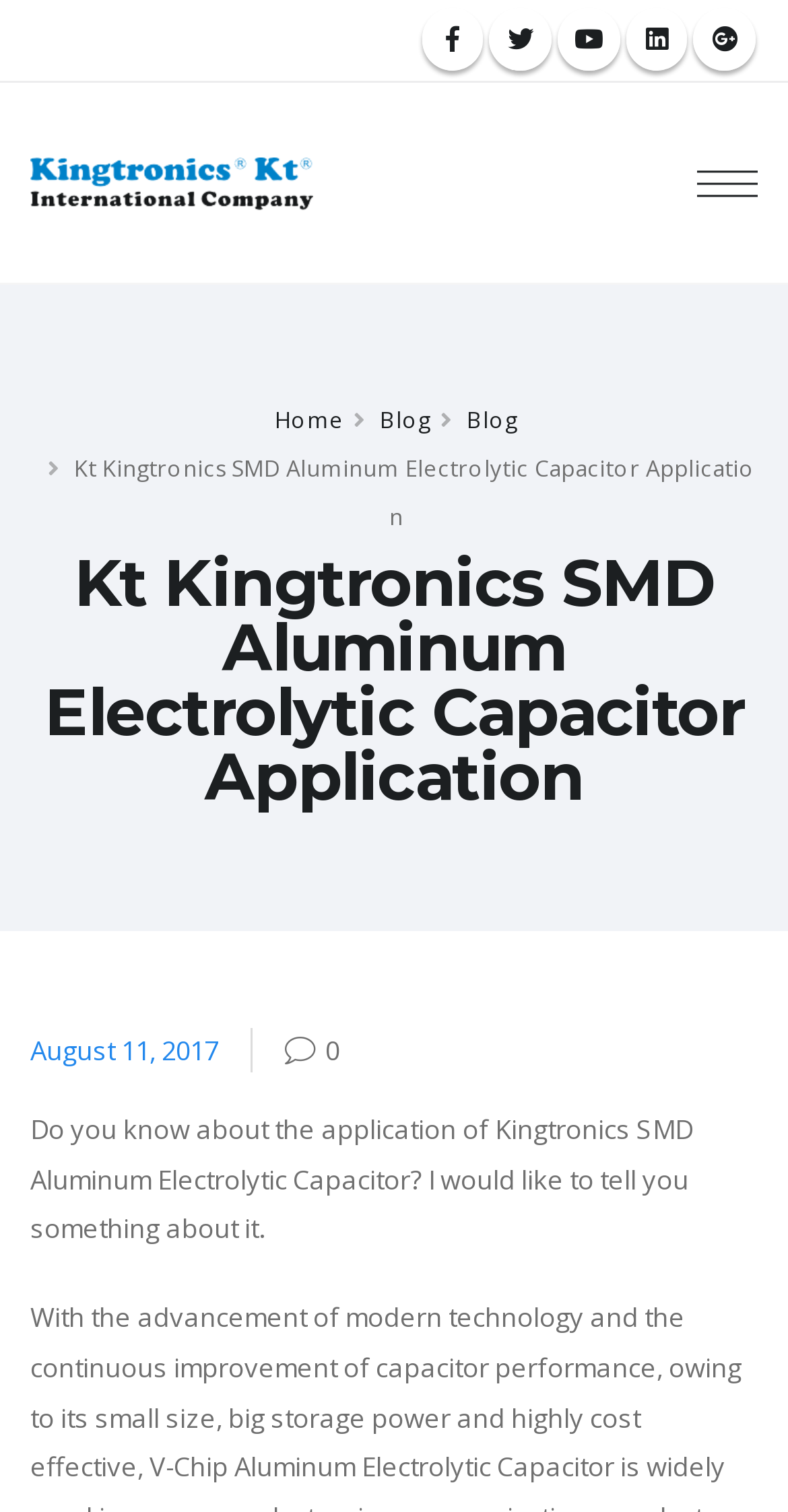Respond to the question with just a single word or phrase: 
What is the date of the blog post?

August 11, 2017